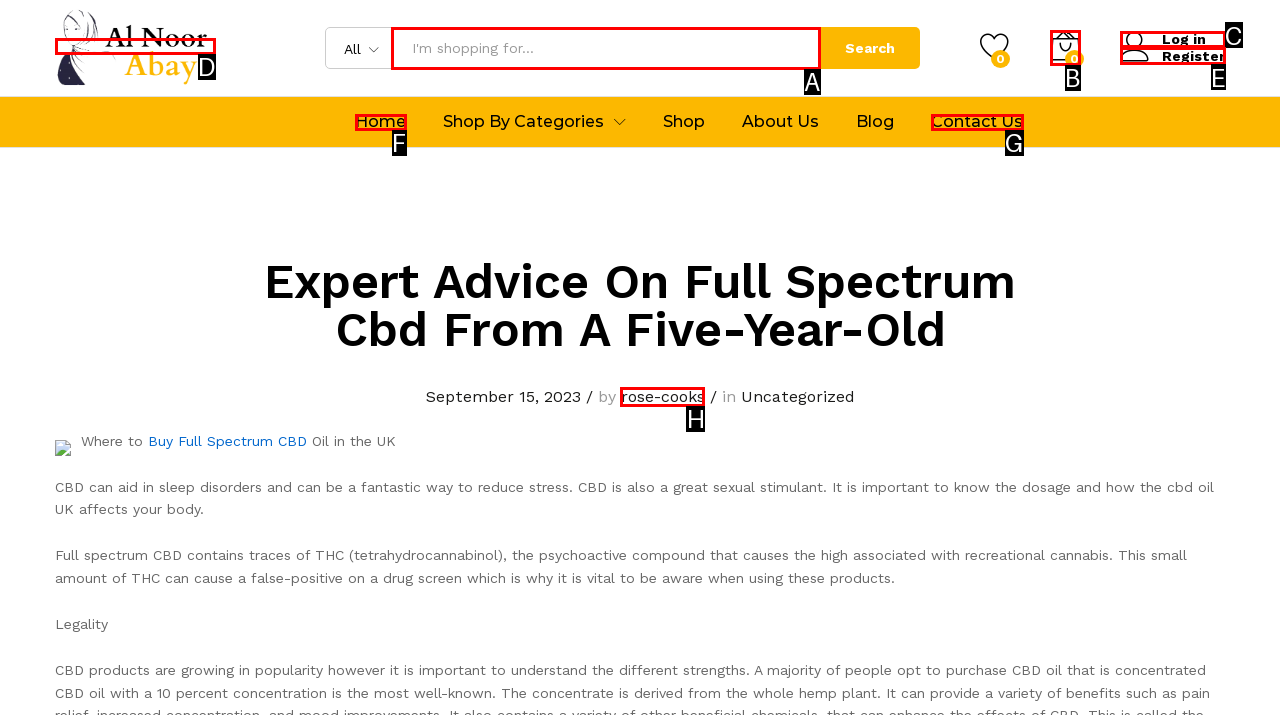Identify the correct option to click in order to accomplish the task: Reply to the email Provide your answer with the letter of the selected choice.

None